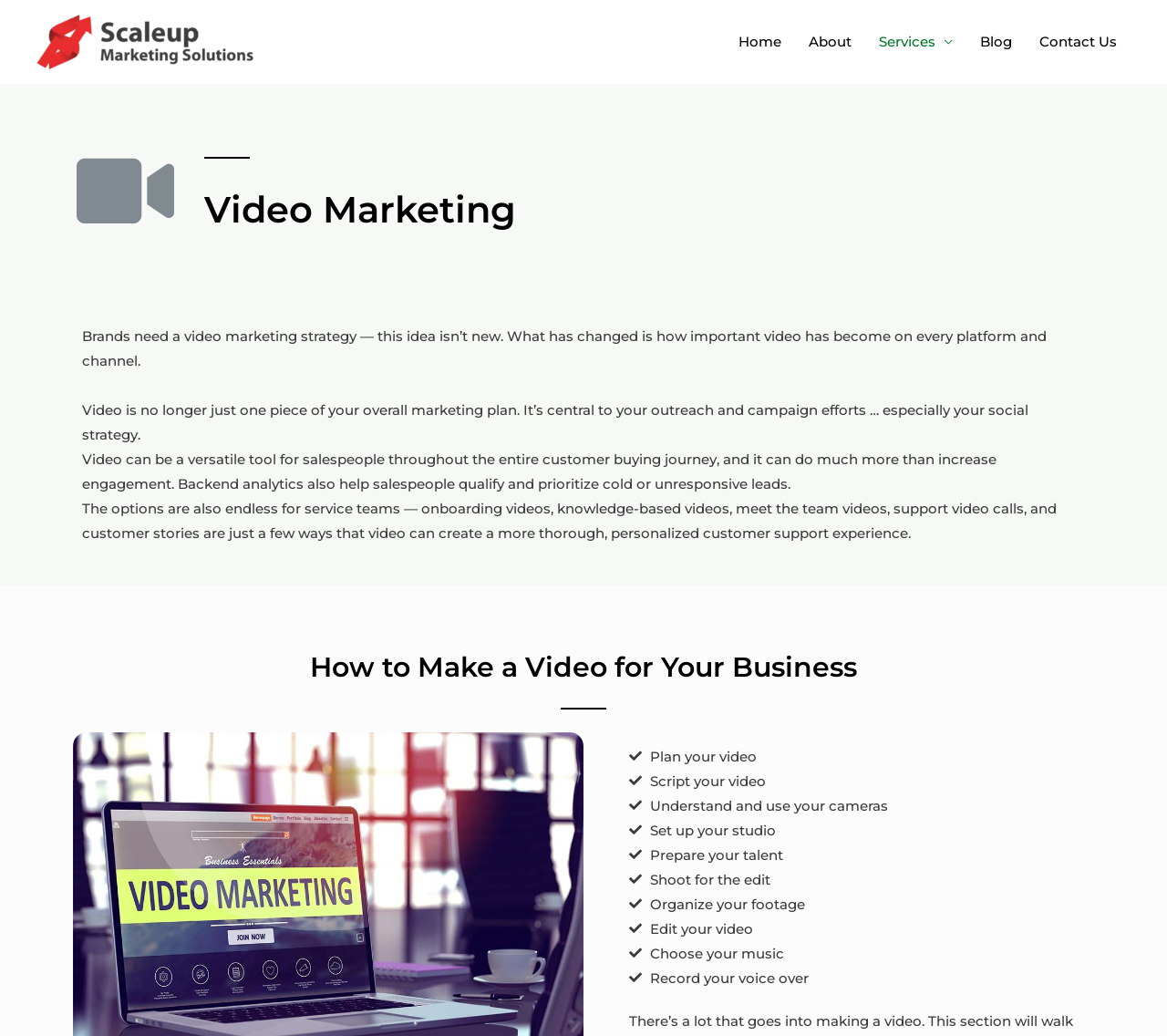Consider the image and give a detailed and elaborate answer to the question: 
What can video analytics help salespeople with?

The webpage mentions that backend analytics of video can help salespeople qualify and prioritize cold or unresponsive leads, in addition to increasing engagement.